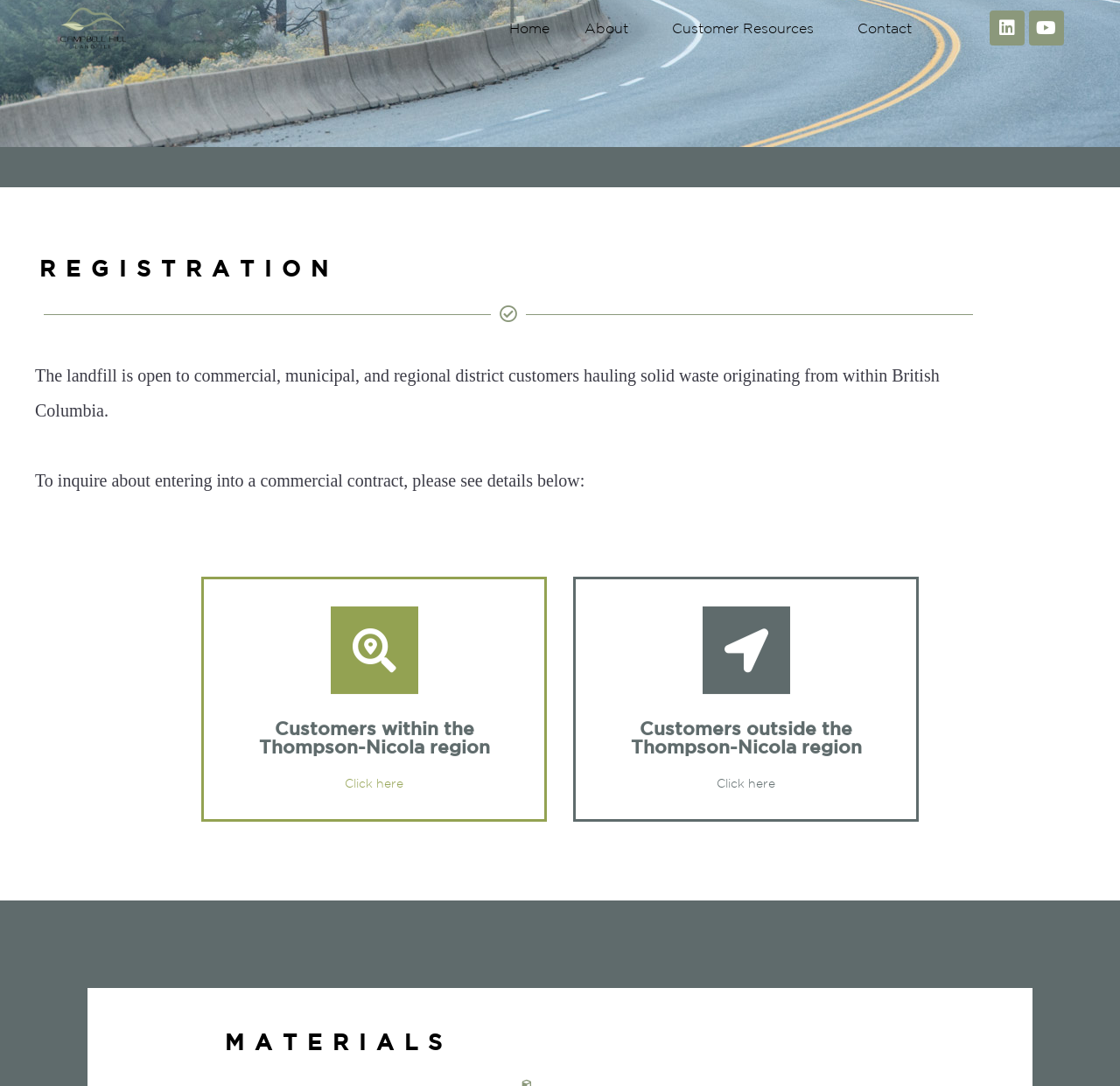Identify the bounding box coordinates of the section that should be clicked to achieve the task described: "Click the About link".

[0.506, 0.007, 0.584, 0.044]